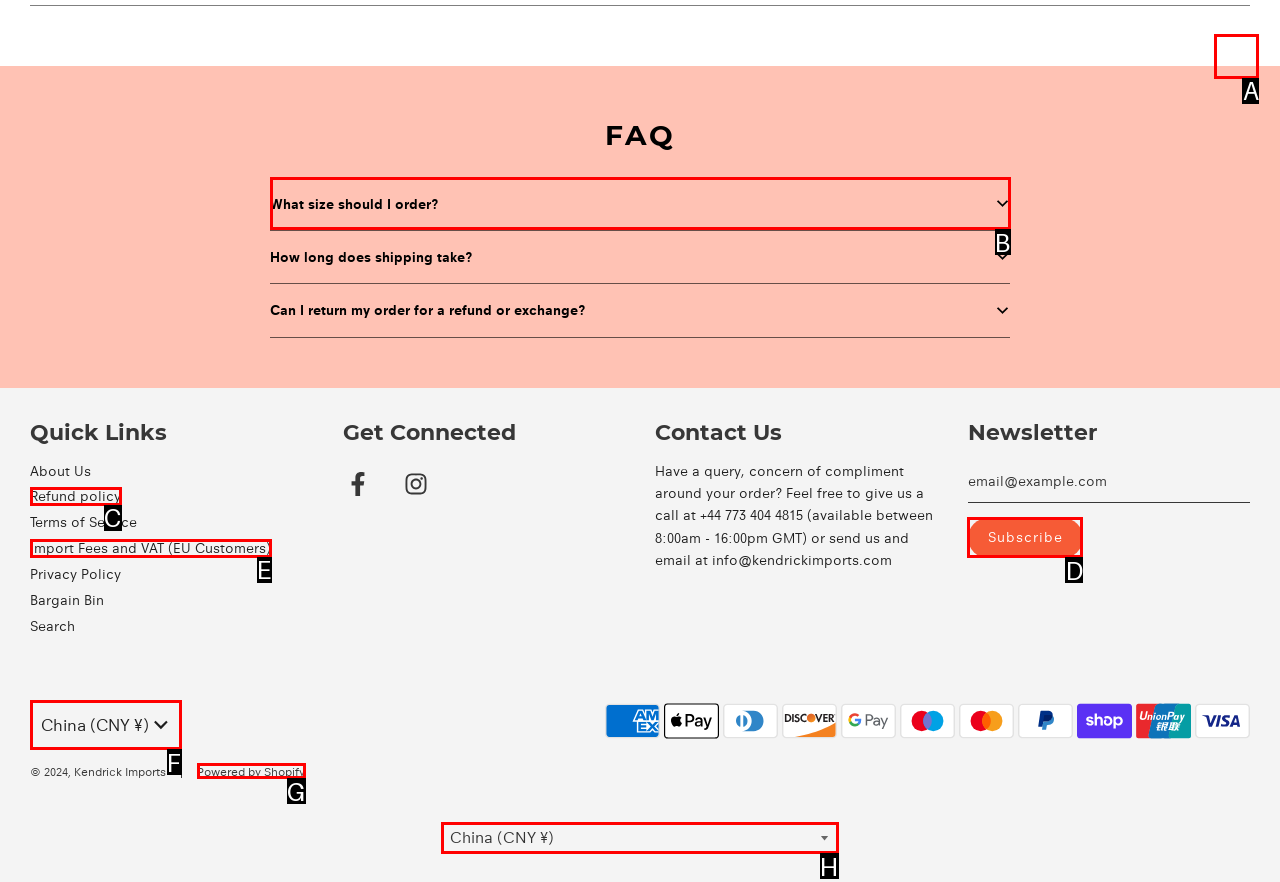What option should I click on to execute the task: Select a country from the dropdown list? Give the letter from the available choices.

H